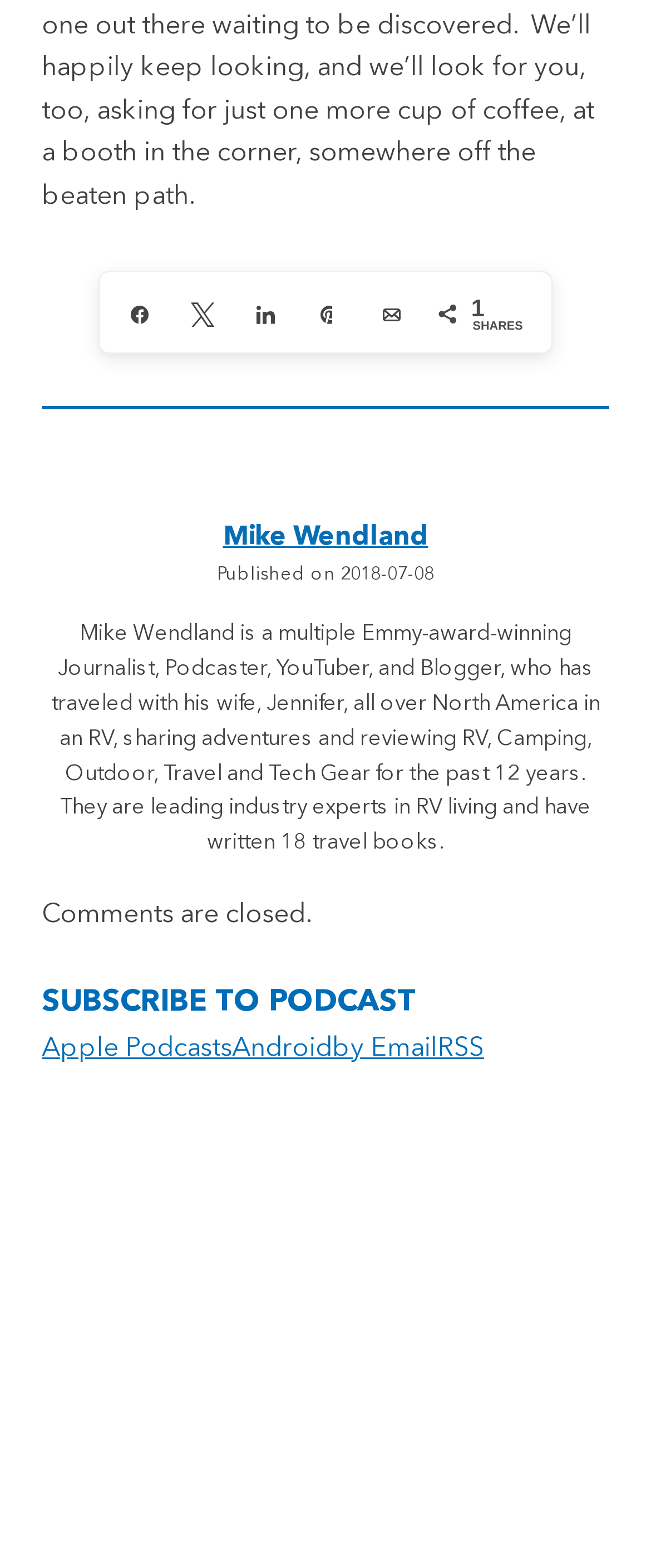Predict the bounding box of the UI element based on this description: "Pin1".

[0.444, 0.174, 0.541, 0.226]